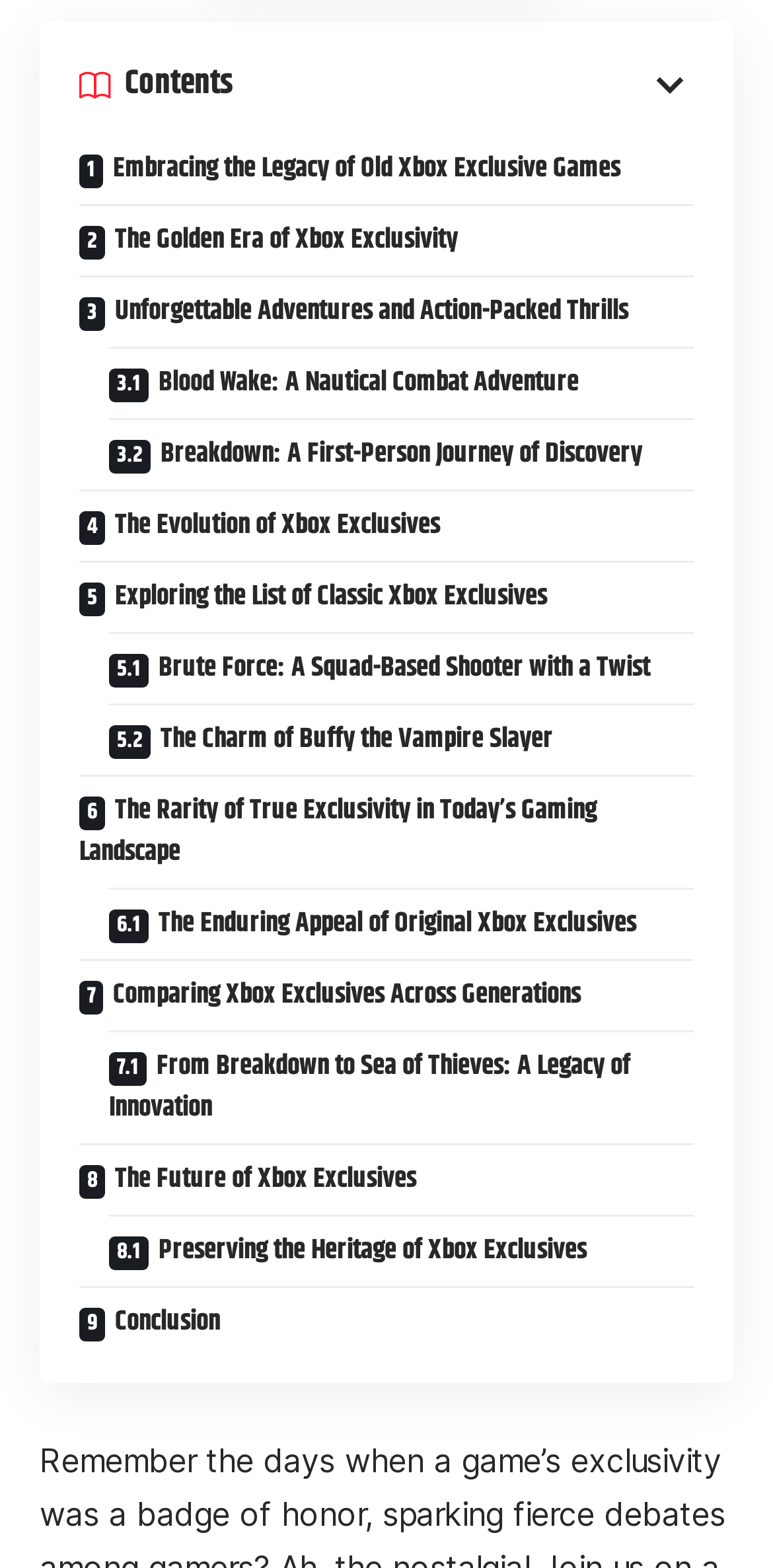Specify the bounding box coordinates for the region that must be clicked to perform the given instruction: "View 'Conclusion'".

[0.103, 0.82, 0.897, 0.857]